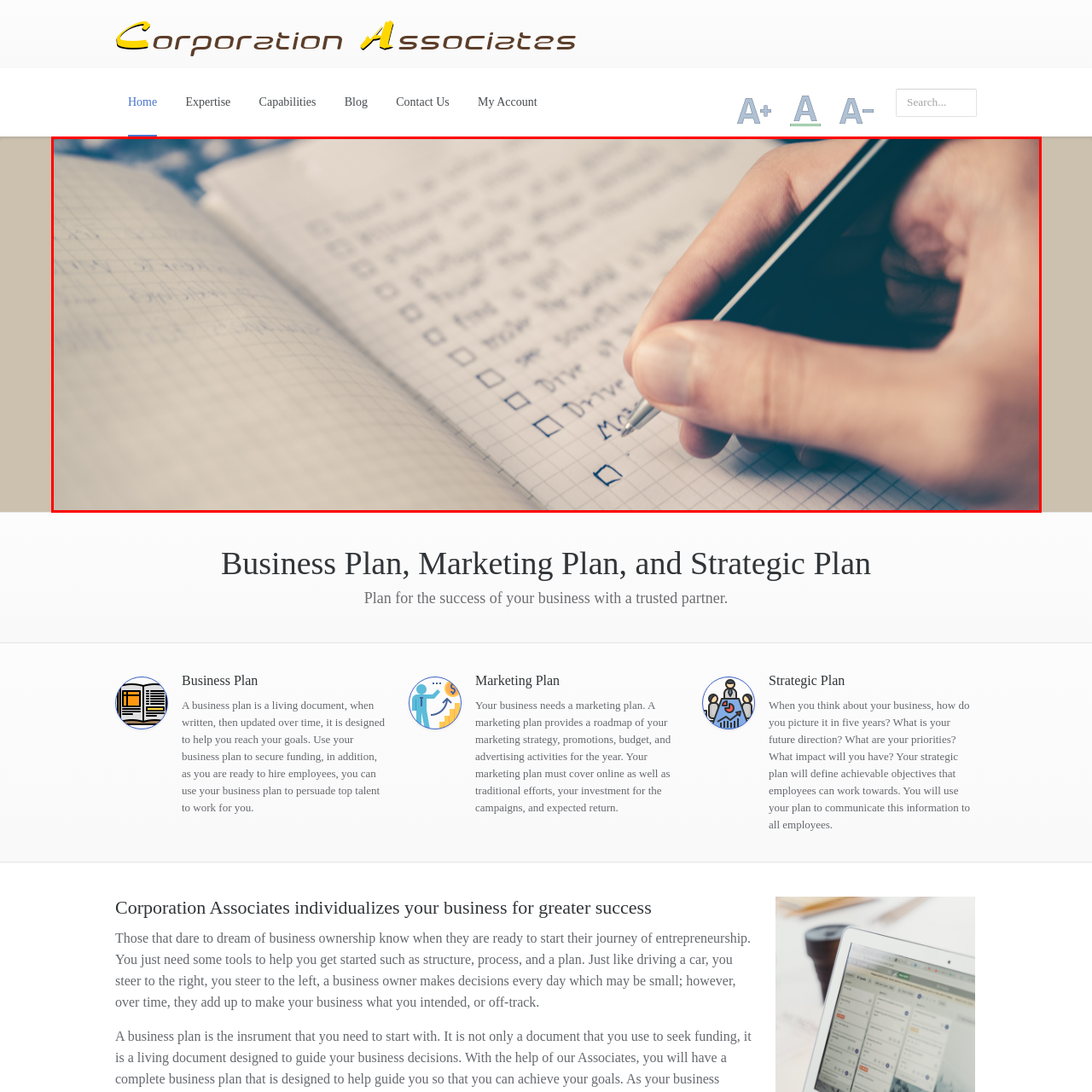Provide an extensive and detailed caption for the image section enclosed by the red boundary.

The image showcases a close-up view of a hand holding a pen, poised above a notebook filled with neatly organized checkboxes and handwritten notes. The page of the notebook is lined with a grid pattern, emphasizing a structured approach to planning. Among the visible checkboxes, one is marked "Drive," suggesting a list of tasks or goals. This visual encapsulates the essence of meticulous preparation and organization, reflecting the broader theme of business planning and strategy. The background hints at an atmosphere of productivity and focus, aligning with the context of creating effective business plans, marketing strategies, and strategic direction essential for success in entrepreneurship.